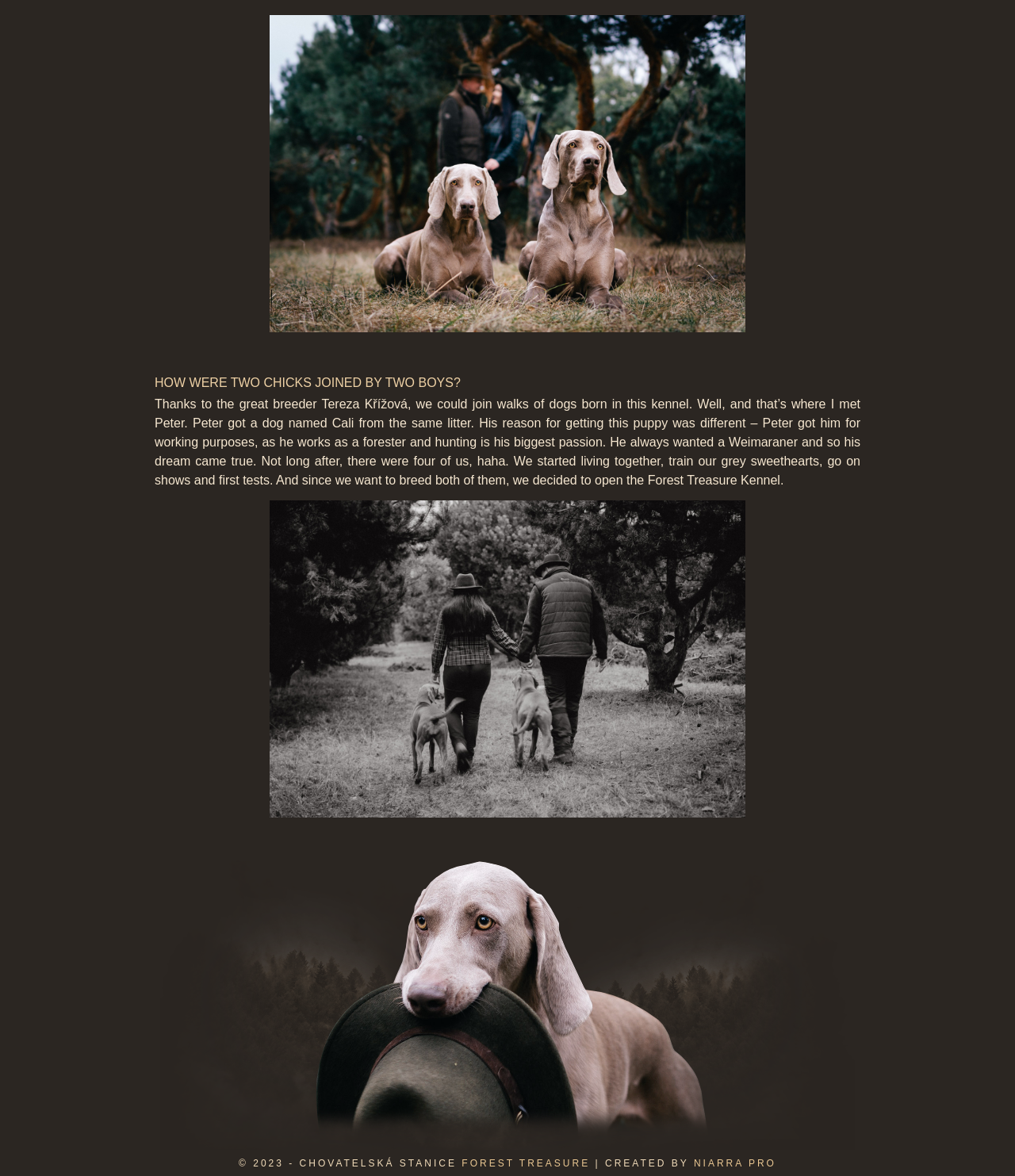What is the name of the kennel?
Based on the image, provide a one-word or brief-phrase response.

Forest Treasure Kennel